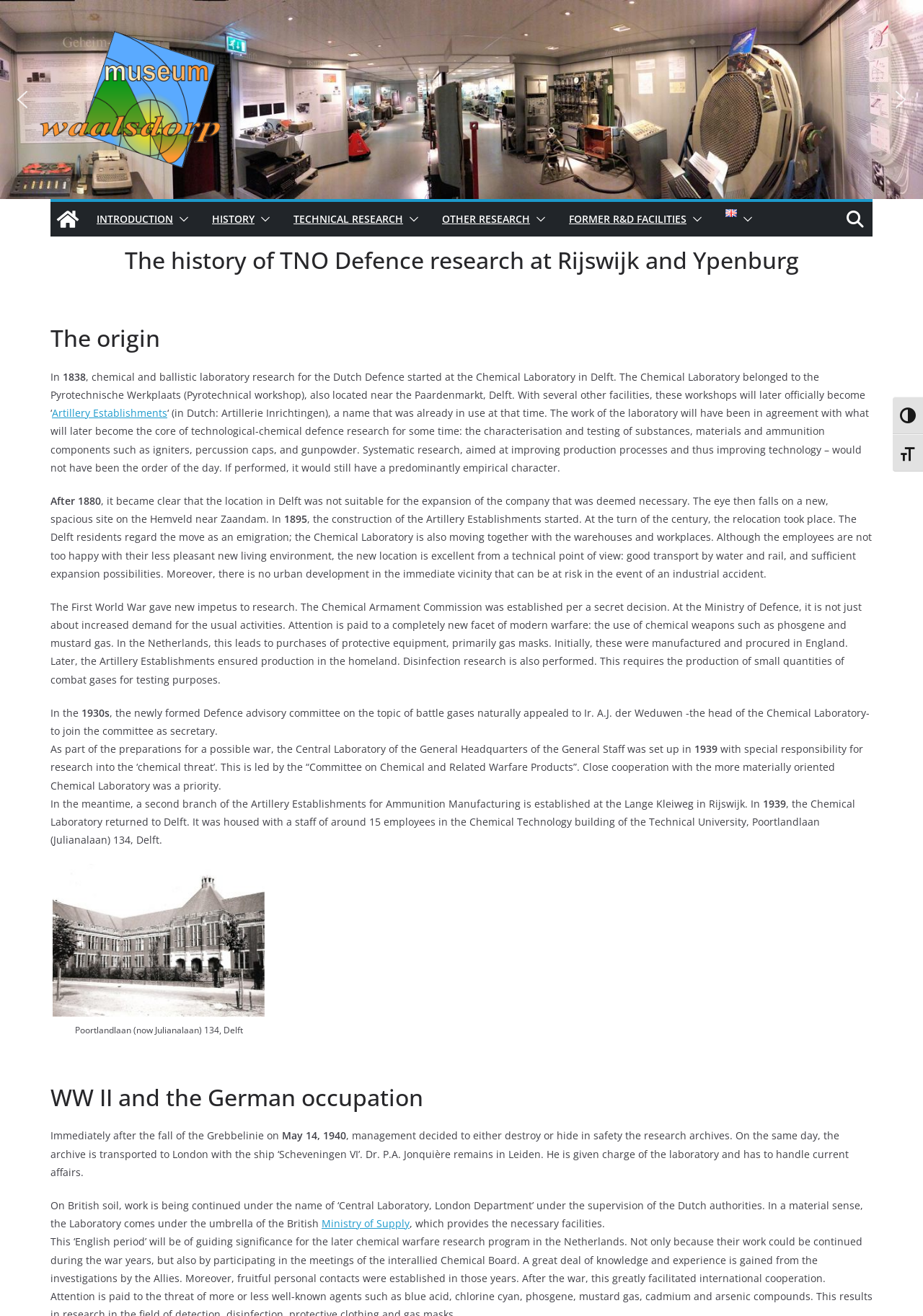Where was the Chemical Laboratory initially located?
Using the information from the image, give a concise answer in one word or a short phrase.

Delft